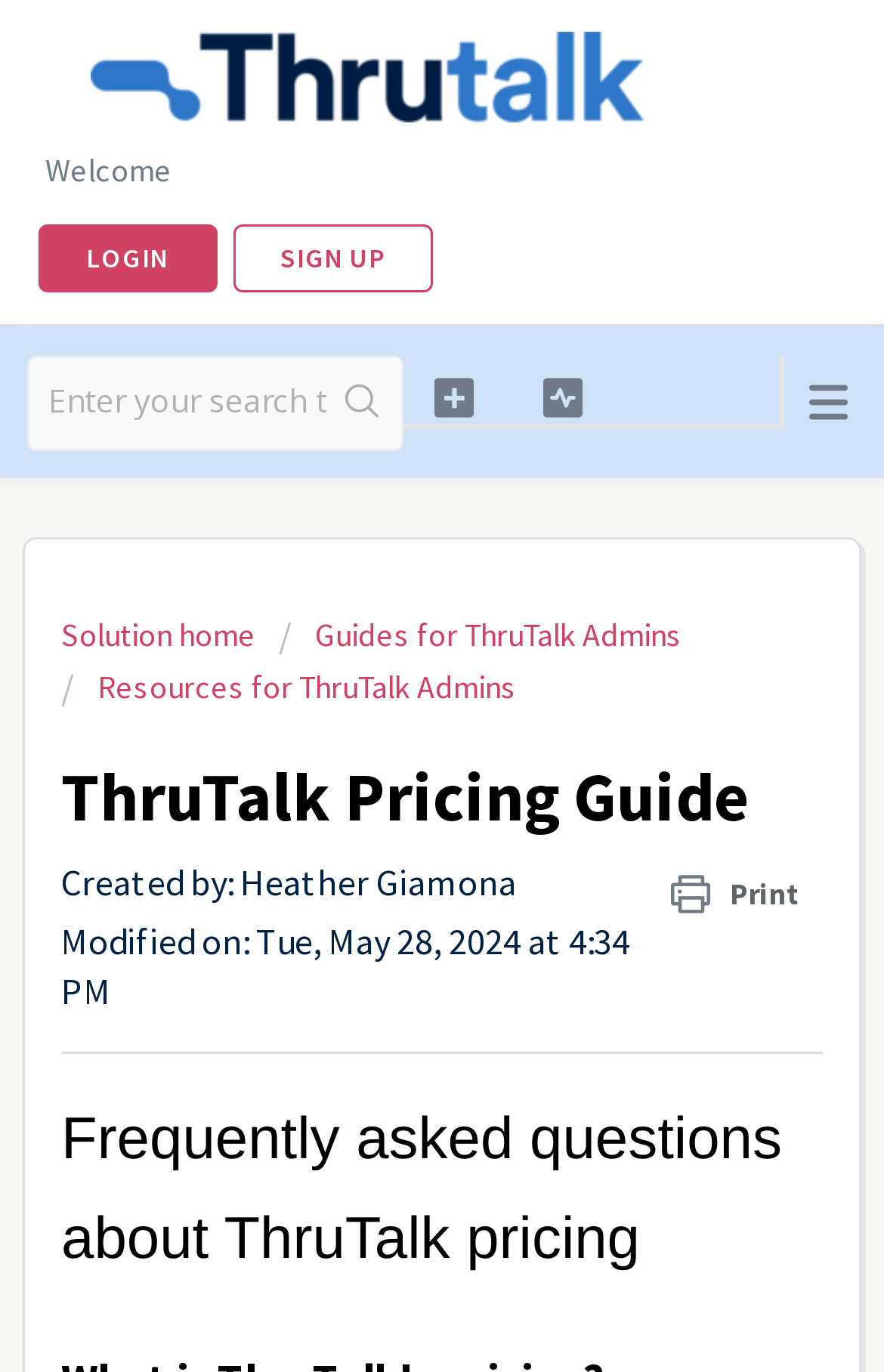Please determine the bounding box of the UI element that matches this description: Sign up. The coordinates should be given as (top-left x, top-left y, bottom-right x, bottom-right y), with all values between 0 and 1.

[0.263, 0.164, 0.49, 0.213]